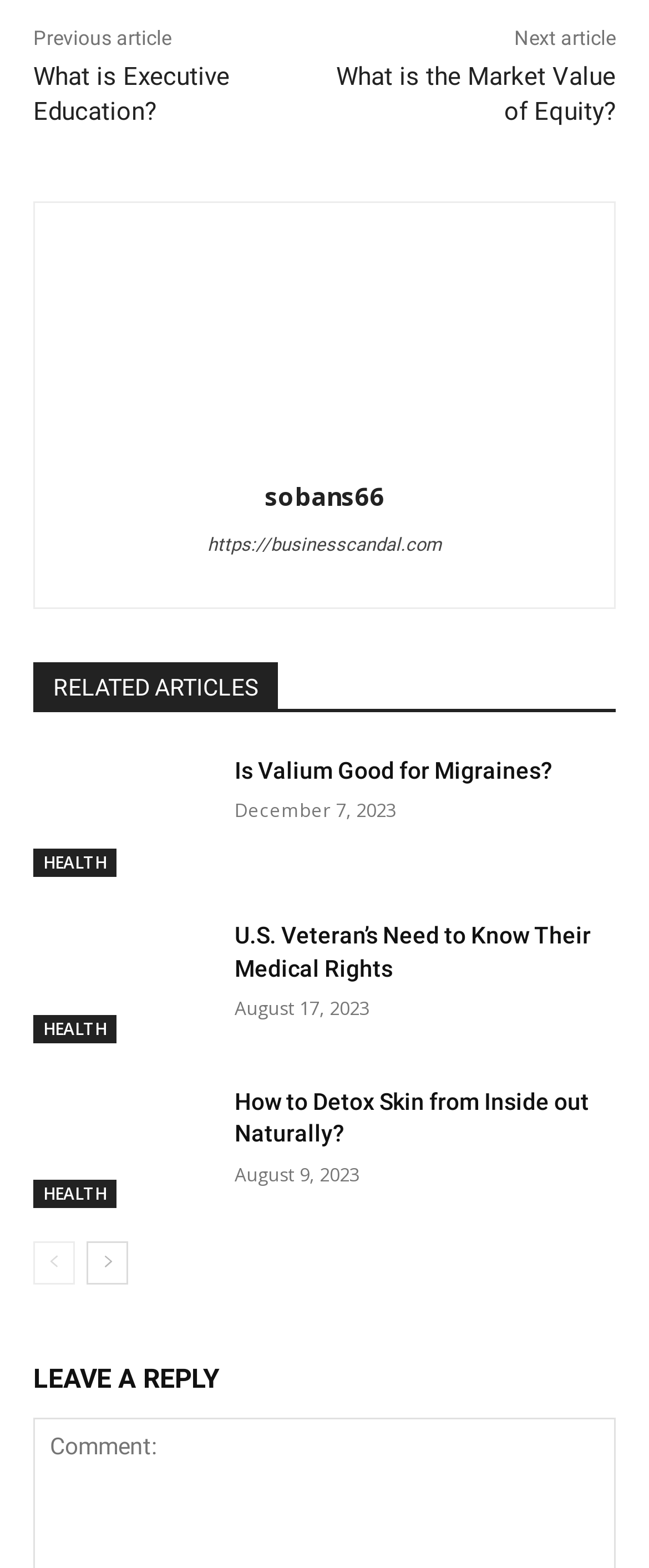Respond to the question with just a single word or phrase: 
What is the purpose of the webpage section 'LEAVE A REPLY'?

To allow users to comment